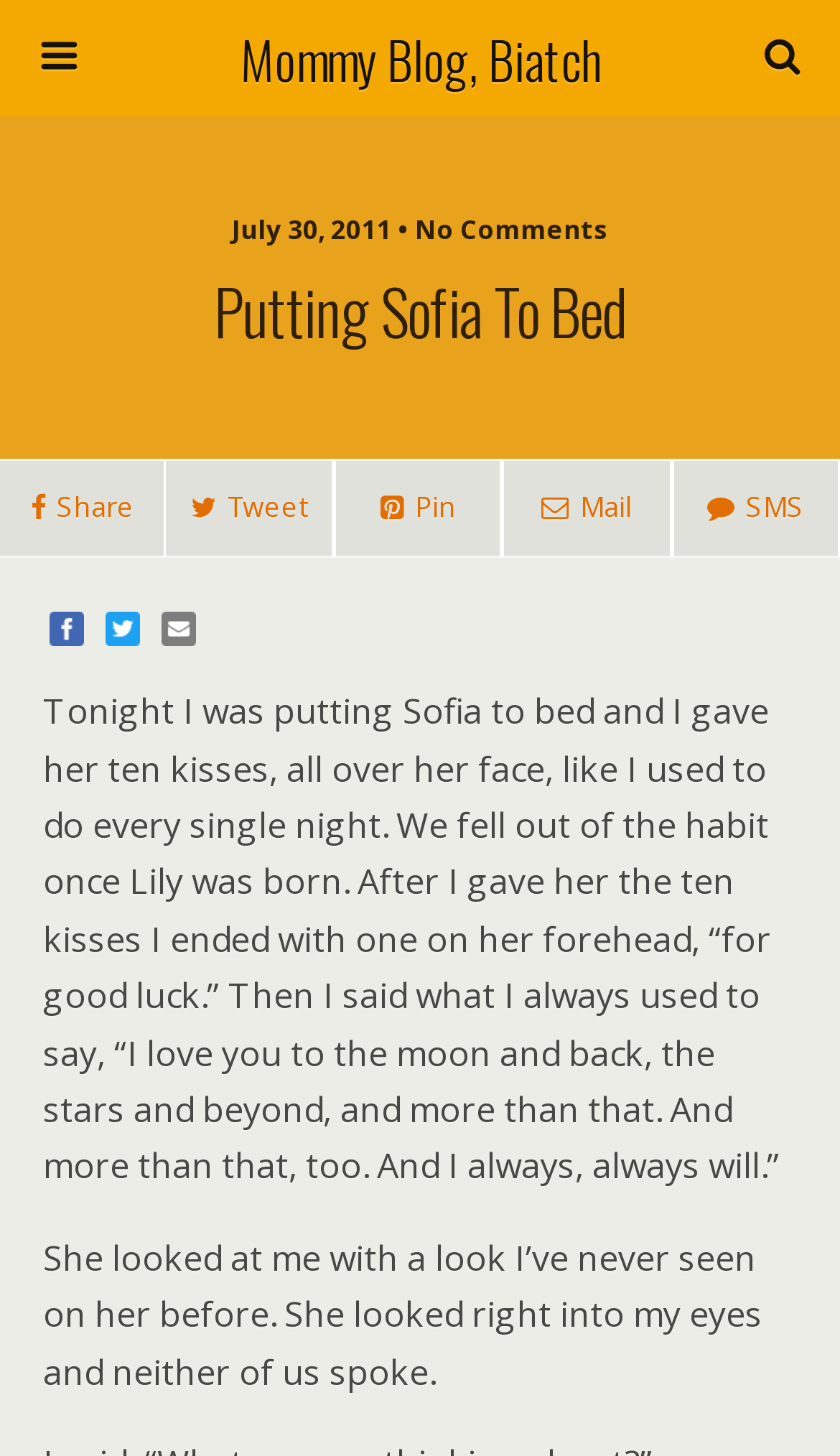Determine the bounding box coordinates for the UI element matching this description: "Sign up".

None